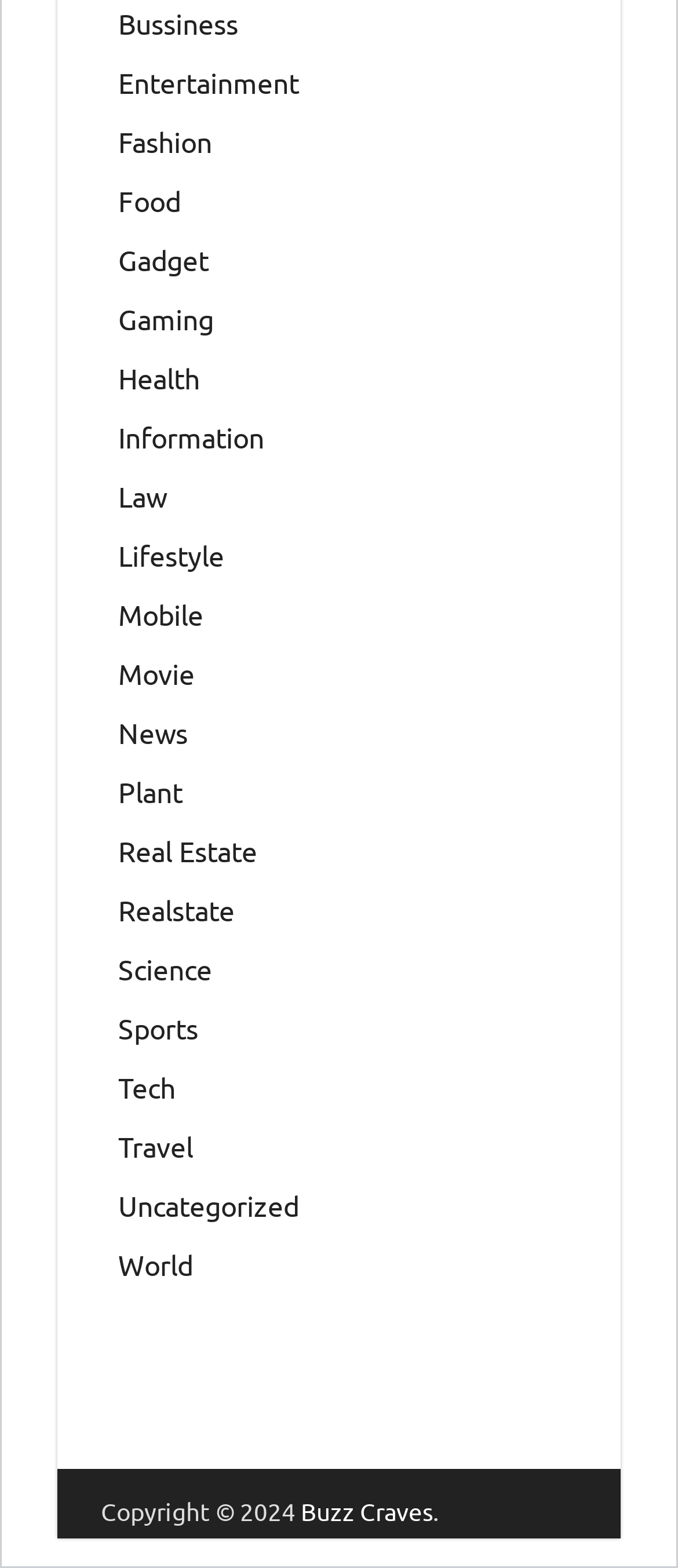Analyze the image and give a detailed response to the question:
What is the purpose of the webpage?

Based on the categories and links available on the webpage, it appears to be an information portal or a news aggregator, providing access to various topics and categories.